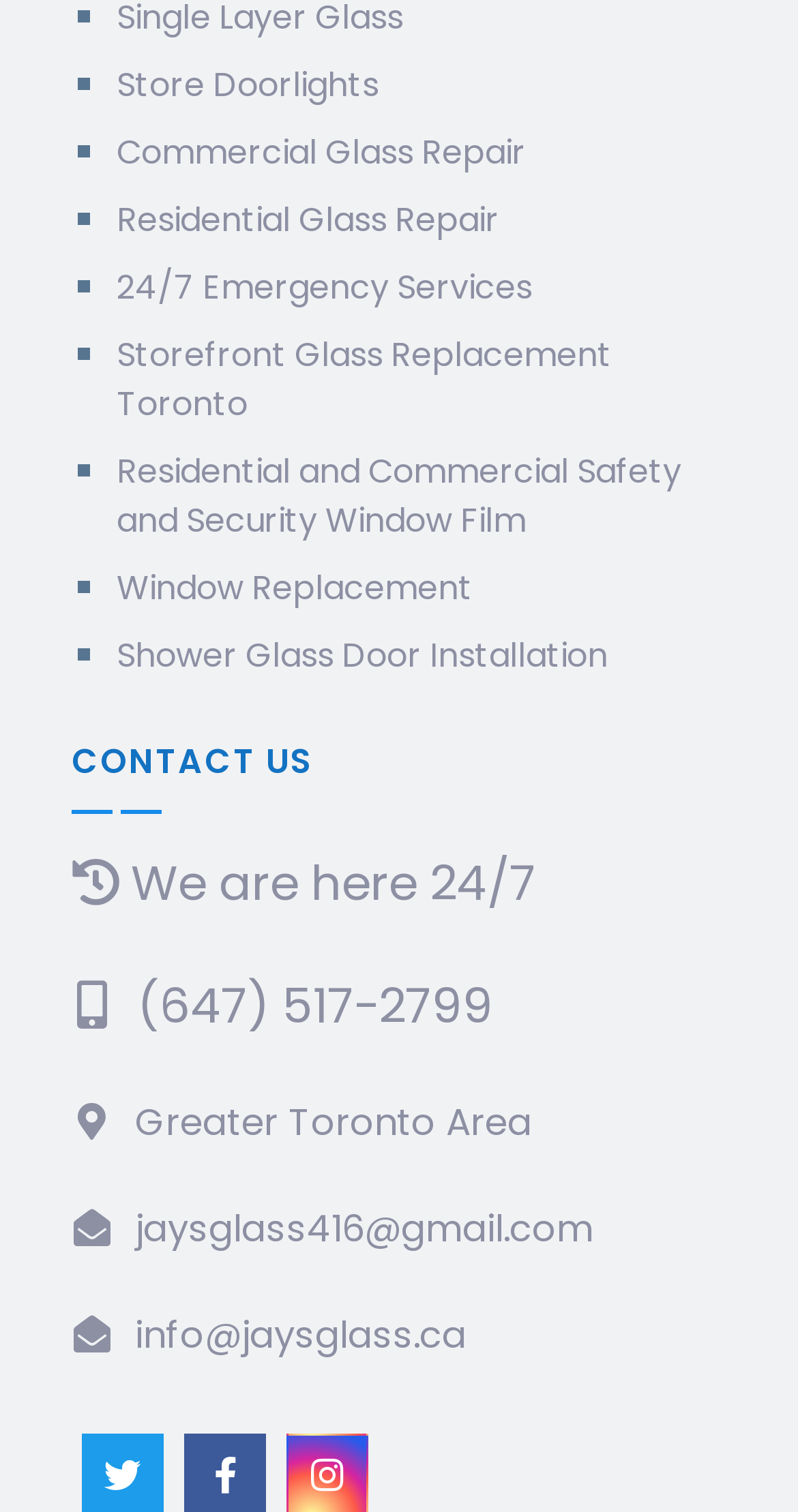Indicate the bounding box coordinates of the element that needs to be clicked to satisfy the following instruction: "Click on Store Doorlights". The coordinates should be four float numbers between 0 and 1, i.e., [left, top, right, bottom].

[0.146, 0.04, 0.474, 0.073]